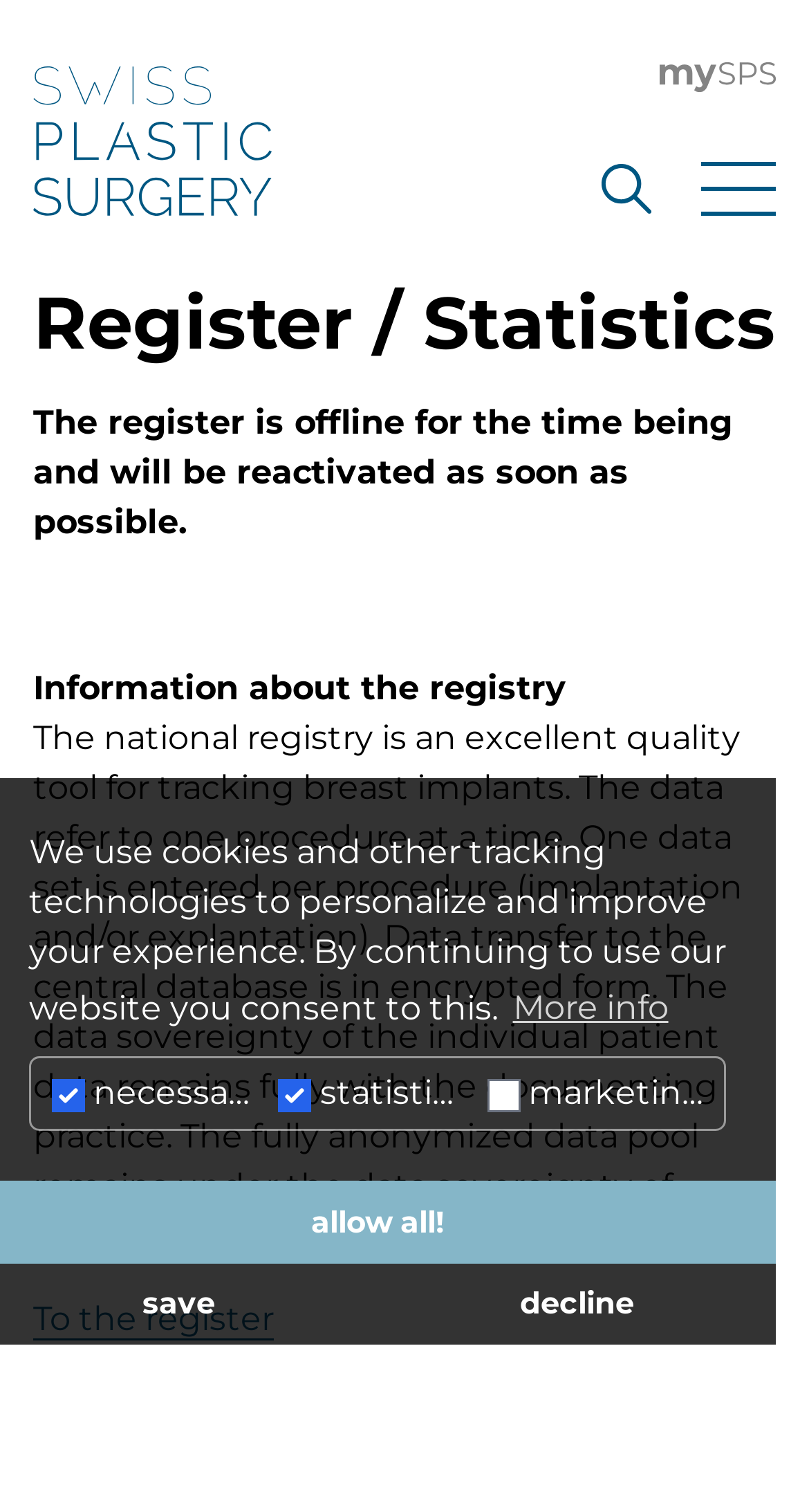What can be done to access the register?
Refer to the image and provide a detailed answer to the question.

The webpage provides a link 'To the register' which can be clicked to access the register, although it is currently offline.